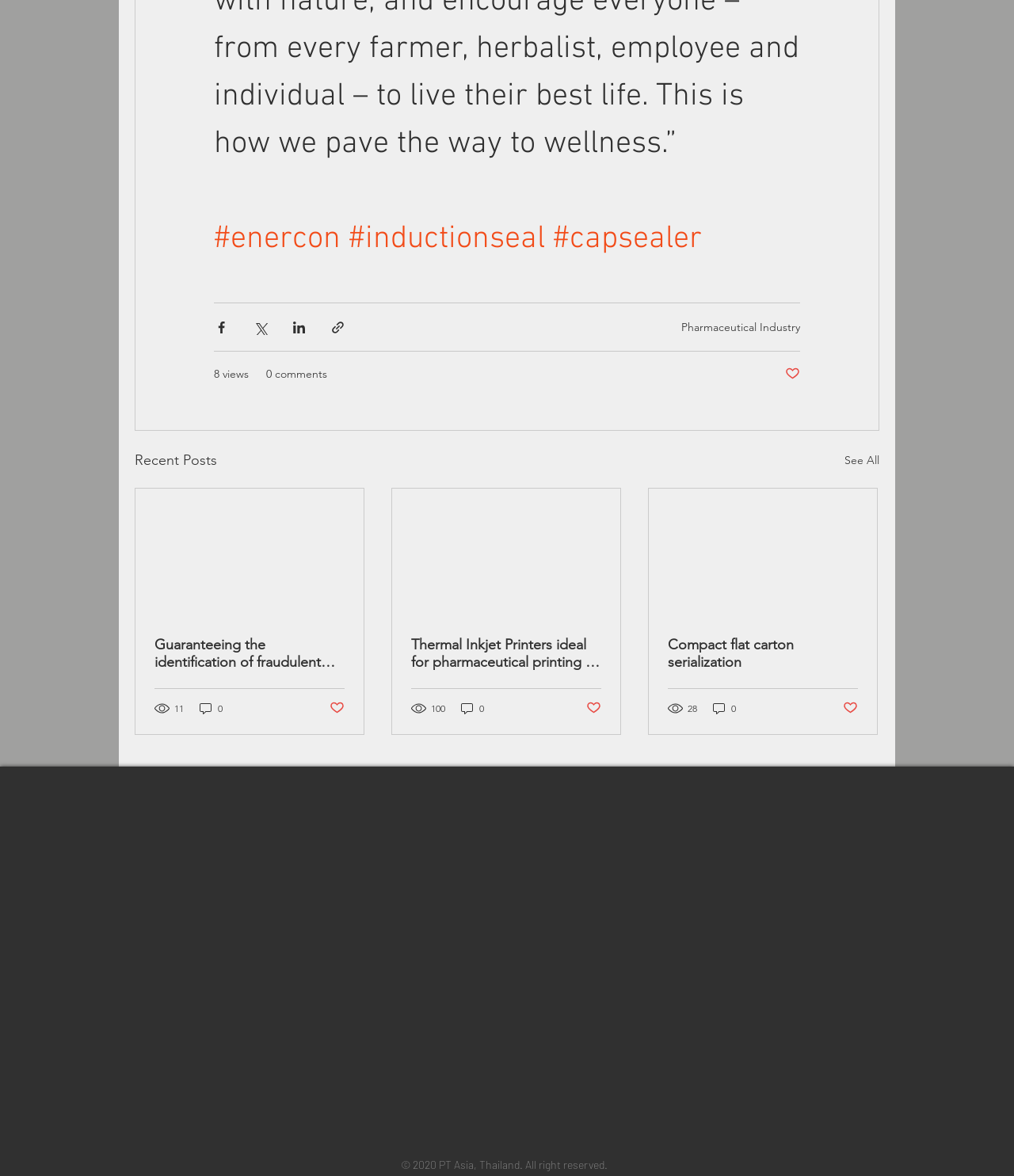What is the location of the company?
Please look at the screenshot and answer in one word or a short phrase.

Thailand